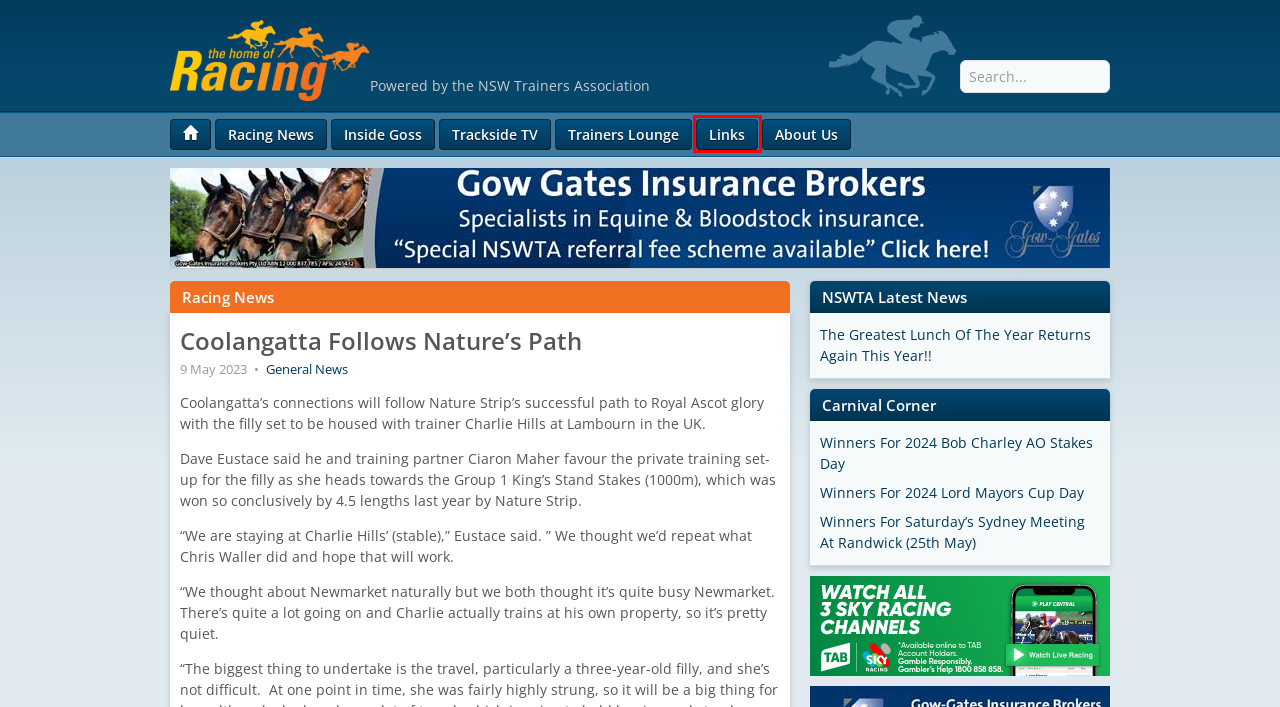Observe the webpage screenshot and focus on the red bounding box surrounding a UI element. Choose the most appropriate webpage description that corresponds to the new webpage after clicking the element in the bounding box. Here are the candidates:
A. Trainers Lounge - Home of Racing
B. Inside Goss - Home of Racing
C. Winners For Saturday's Sydney Meeting At Randwick (25th May) - Home of Racing
D. About Us - Home of Racing
E. Racing News - Home of Racing
F. Home - Home of Racing
G. Winners For 2024 Bob Charley AO Stakes Day - Home of Racing
H. Links - Home of Racing

H